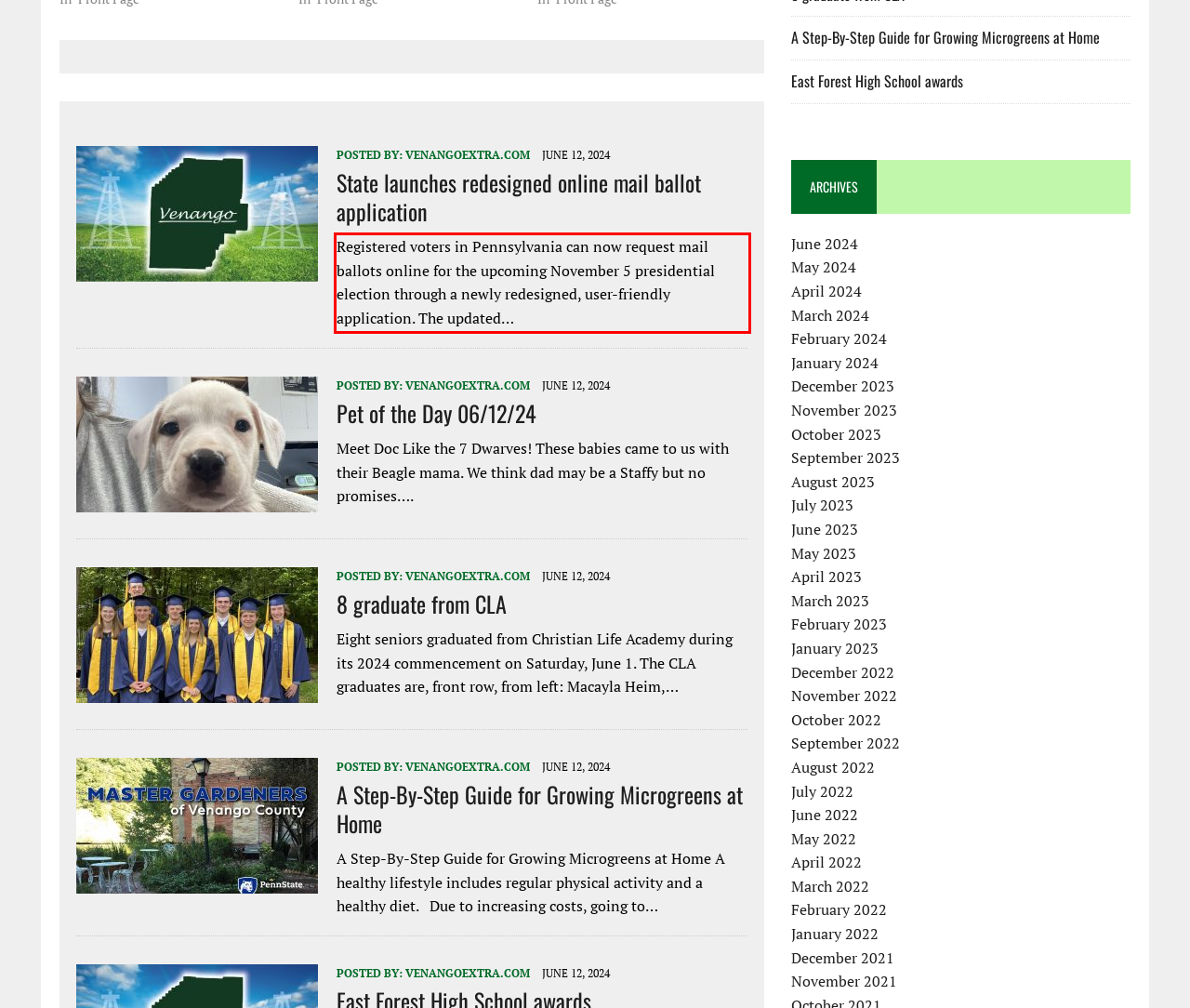Locate the red bounding box in the provided webpage screenshot and use OCR to determine the text content inside it.

Registered voters in Pennsylvania can now request mail ballots online for the upcoming November 5 presidential election through a newly redesigned, user-friendly application. The updated…